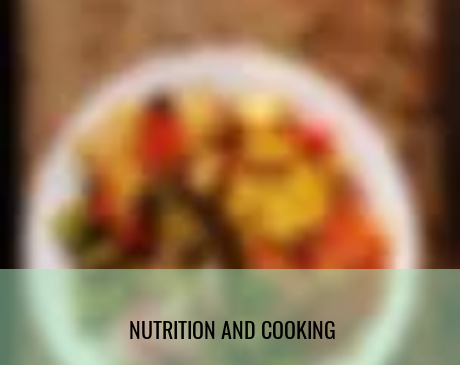Using the information in the image, give a detailed answer to the following question: What is the theme of the image?

The caption below the image reads 'NUTRITION AND COOKING', which suggests that the theme of the image is focused on promoting healthy eating habits and cooking practices.